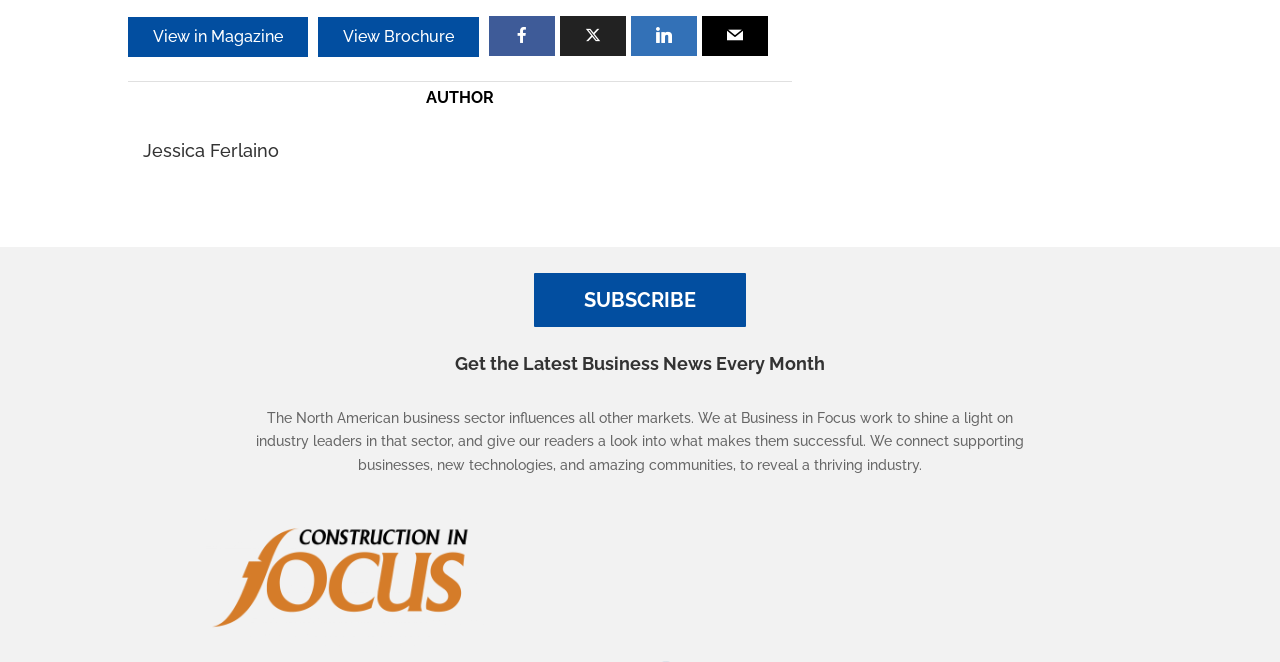How many images are there at the bottom?
Provide a detailed and extensive answer to the question.

There are three images located at the bottom of the webpage, each inside a link element and represented by the image elements with no alt text.